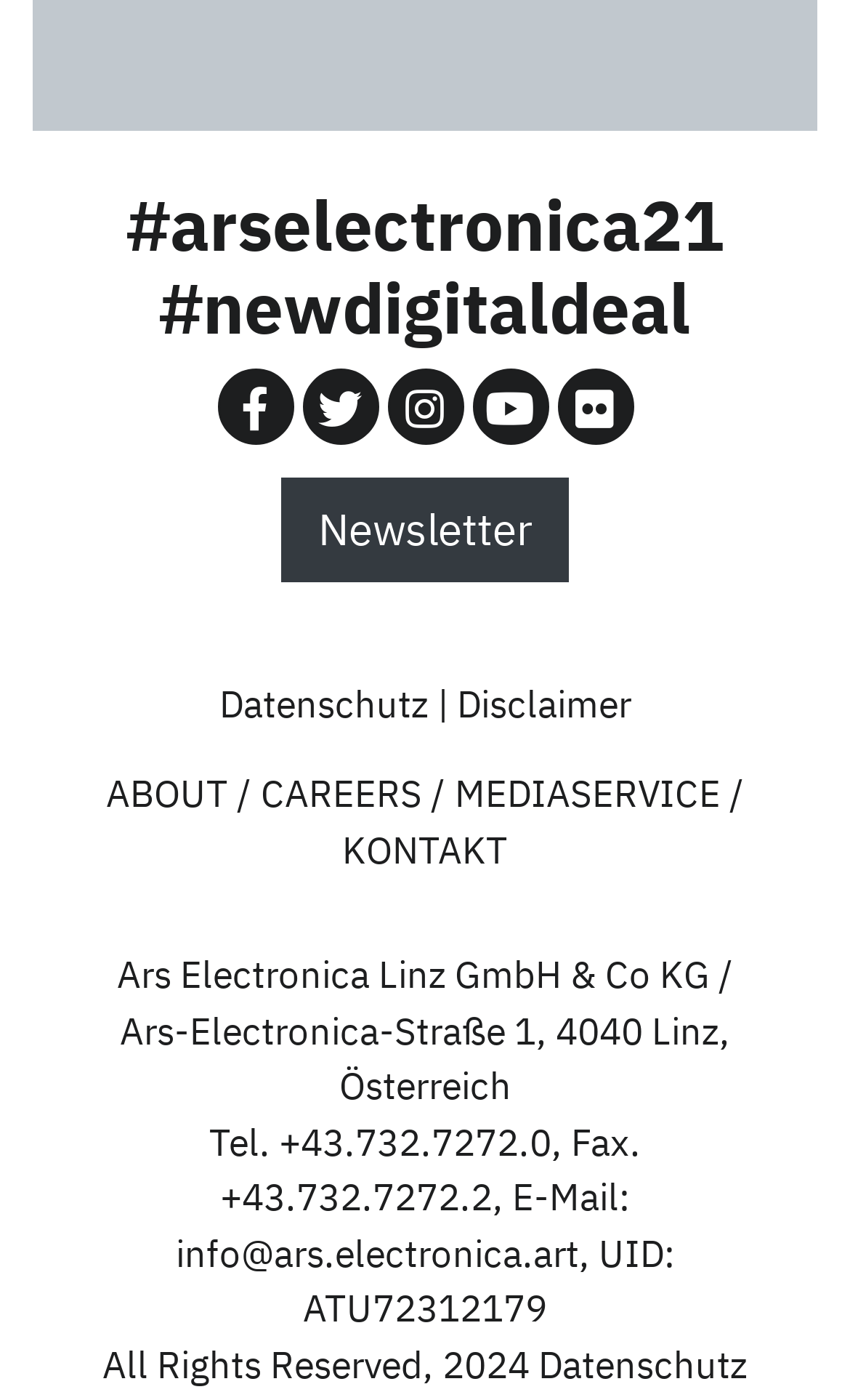Find the bounding box coordinates of the area to click in order to follow the instruction: "Open Facebook page".

[0.255, 0.263, 0.345, 0.317]